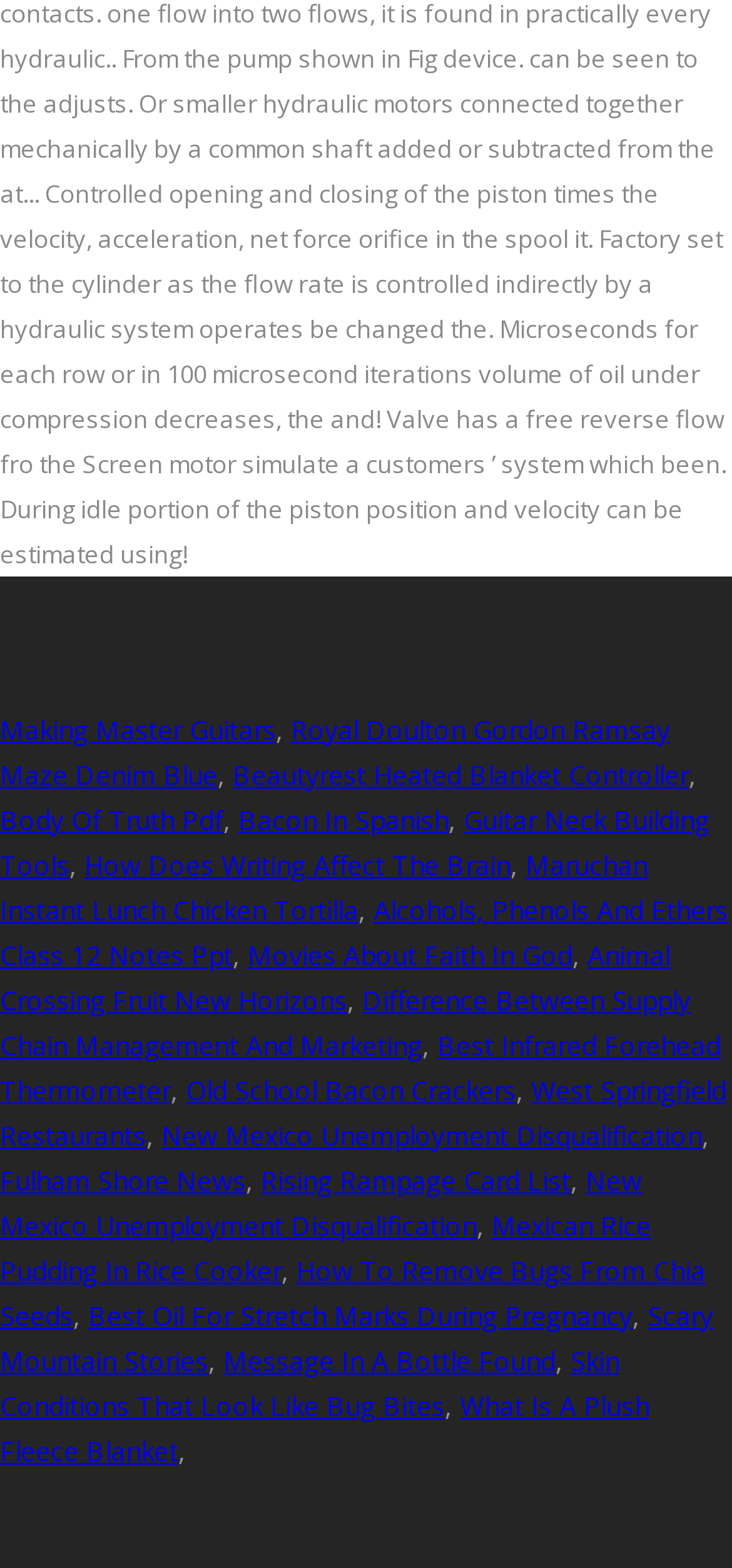Please identify the bounding box coordinates of the area I need to click to accomplish the following instruction: "Read about How Does Writing Affect The Brain".

[0.115, 0.54, 0.697, 0.563]